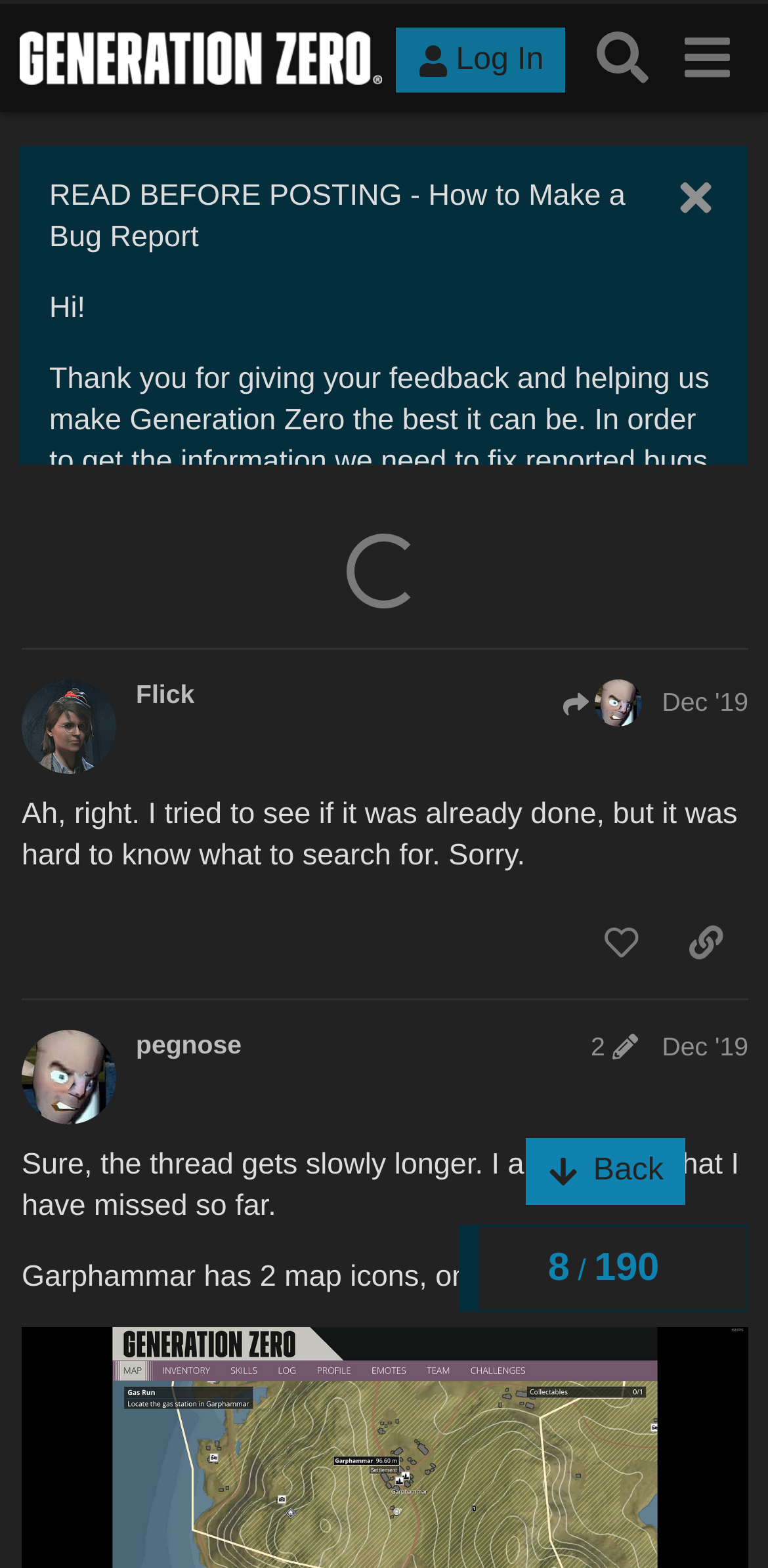How many likes does the first post have?
Answer the question with just one word or phrase using the image.

1